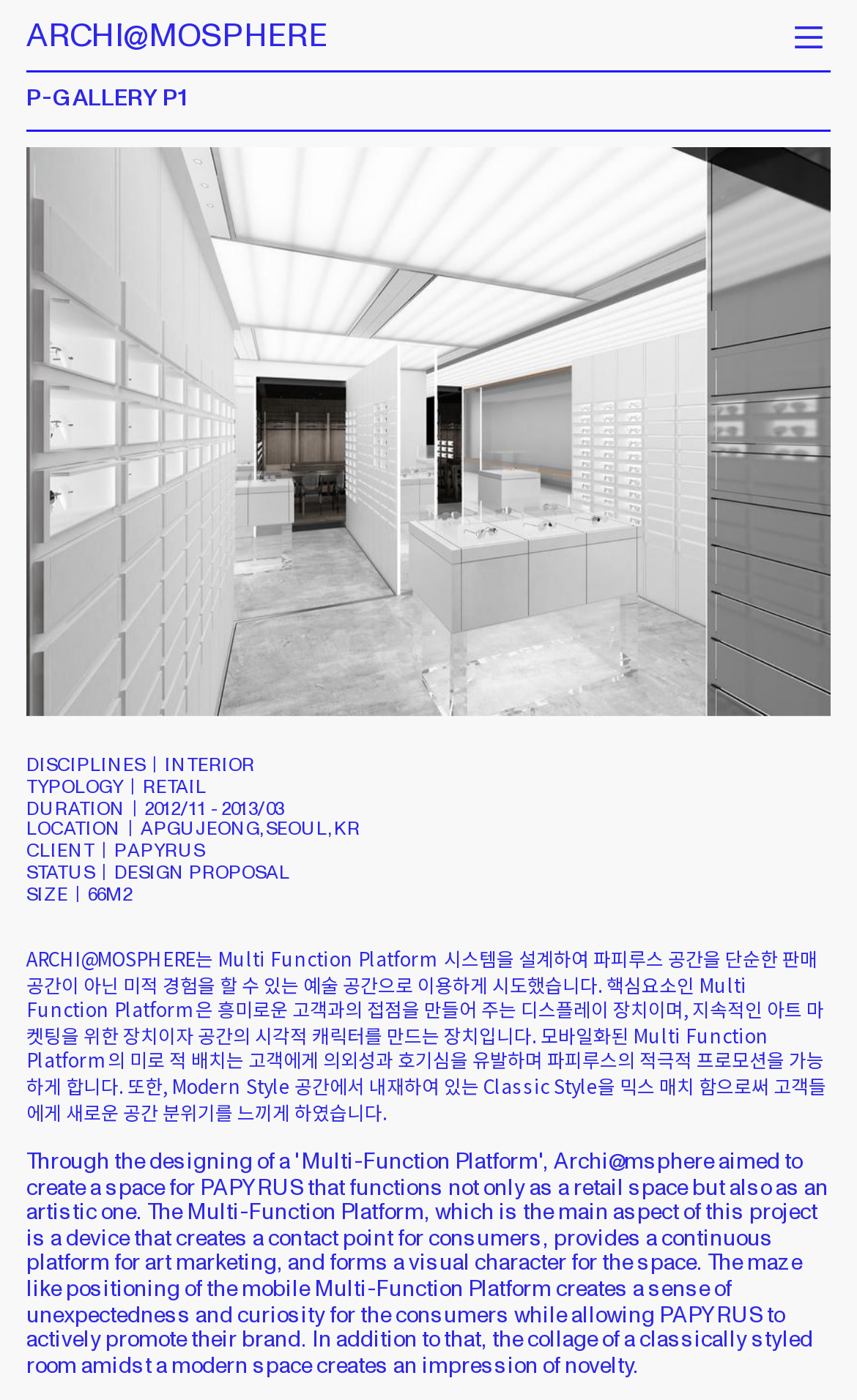Create a detailed summary of the webpage's content and design.

The webpage is a project showcase for an interior design company, ARCHI@MOSPHERE. At the top, there is a link to the company's name, followed by a horizontal separator. Below the separator, the title "P-GALLERY P1" is displayed. 

On the top-right corner, there is a small image, likely a logo or an icon. Below the title, there are two images, one on the left and one on the right, which appear to be related to the project. 

The main content of the webpage is divided into sections, each with a figure containing an image. There are four figures in total, each taking up a significant portion of the page. The images are likely showcasing different aspects of the project.

Below the figures, there are several lines of text, each describing a specific detail about the project, such as disciplines, typology, duration, location, client, status, and size. The text is organized in a neat and structured manner, making it easy to read and understand.

Finally, there is a longer paragraph of text that provides a detailed description of the project, including the design concept, key features, and goals. The text is written in Korean, but it appears to be a descriptive passage about the project, highlighting the company's design approach and the unique features of the space.